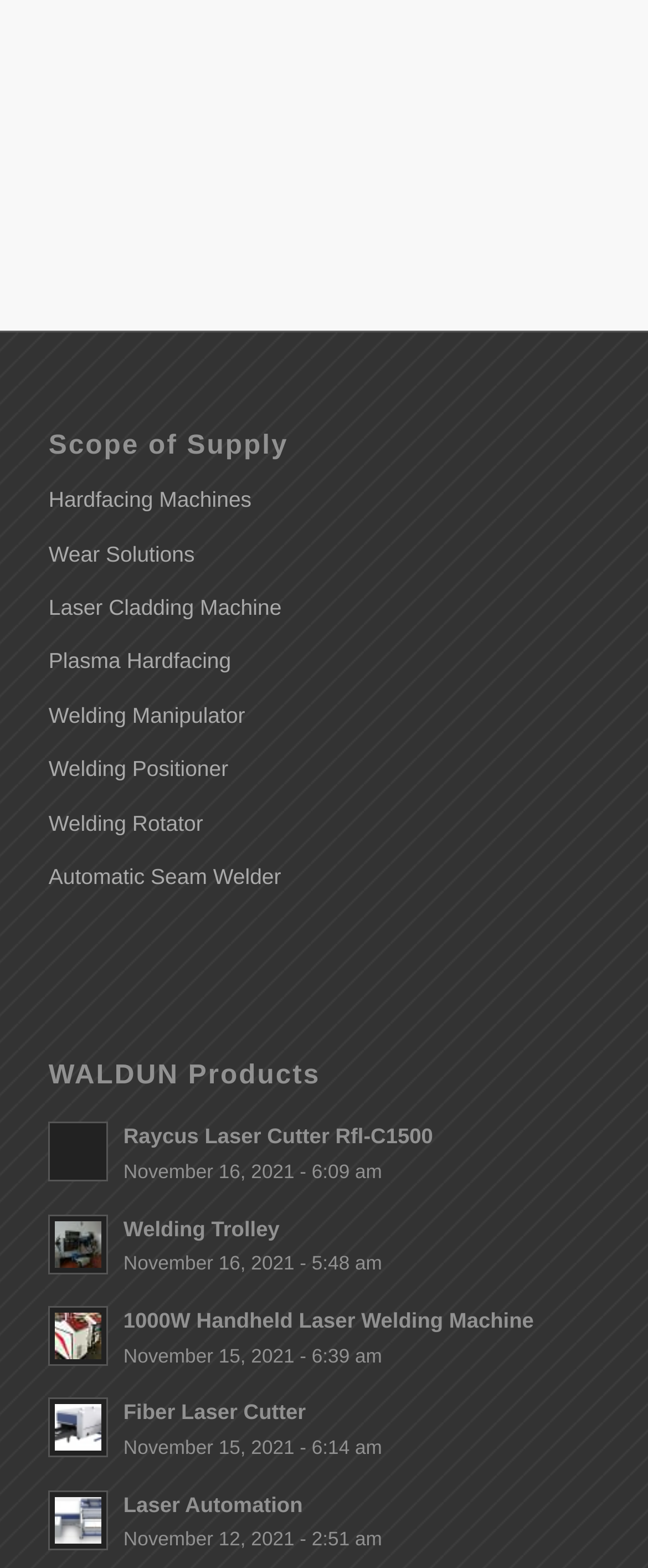Locate the bounding box coordinates of the element that should be clicked to fulfill the instruction: "View Raycus-Laser-Cutting-Source-Rfl-C1500".

[0.075, 0.716, 0.167, 0.754]